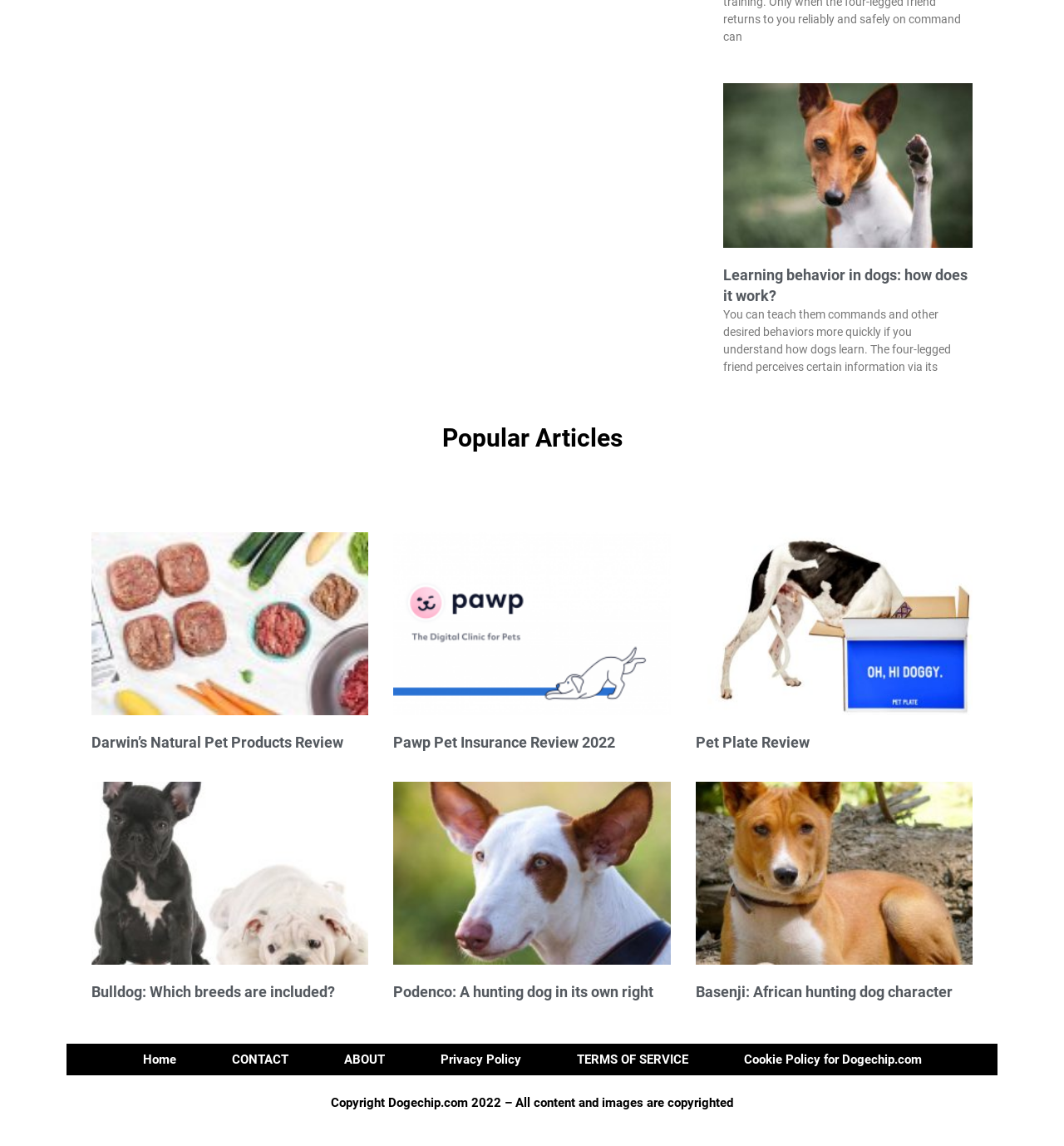Locate the bounding box coordinates of the region to be clicked to comply with the following instruction: "Contact us". The coordinates must be four float numbers between 0 and 1, in the form [left, top, right, bottom].

[0.196, 0.911, 0.293, 0.939]